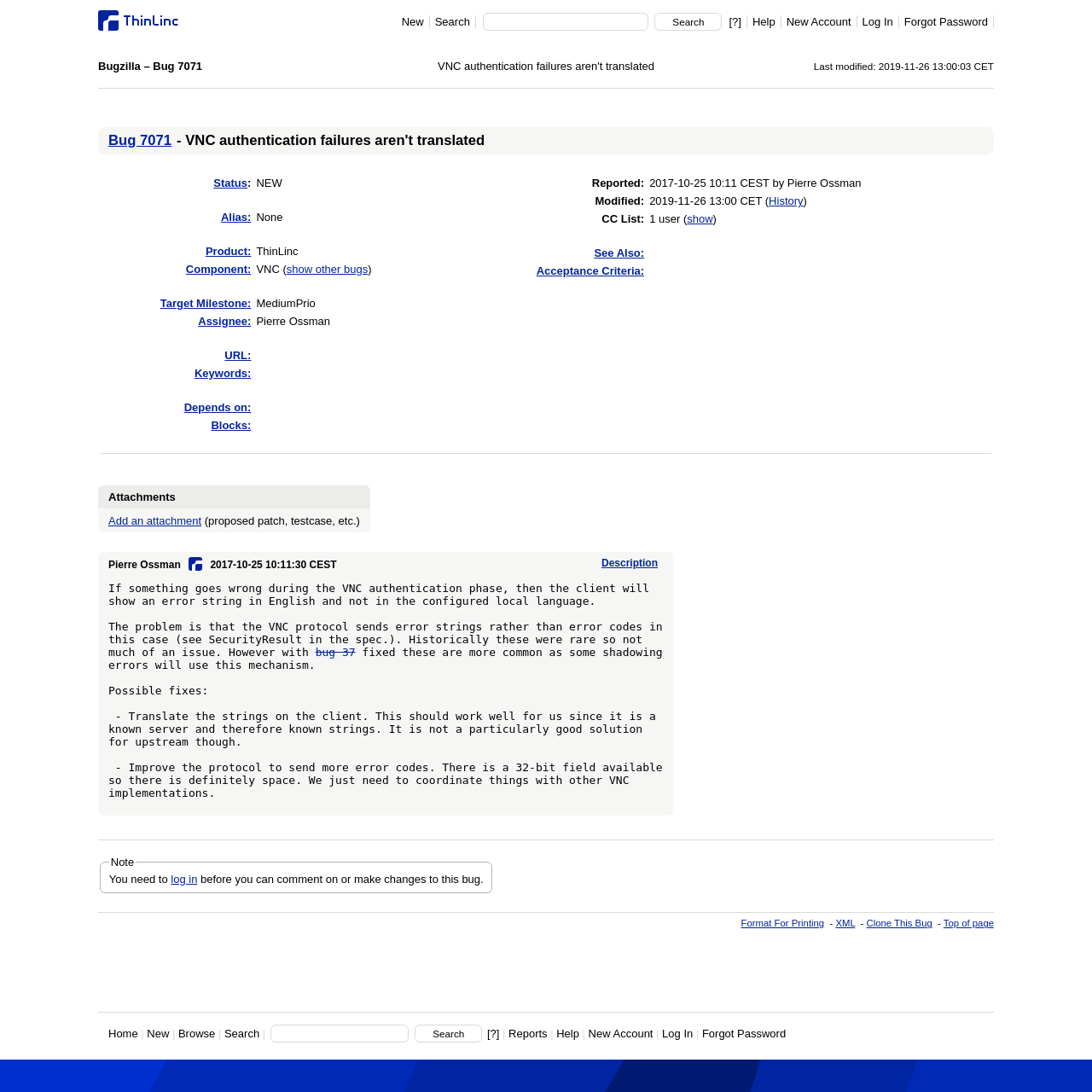What is the target milestone of this bug?
Based on the screenshot, give a detailed explanation to answer the question.

I found the answer by looking at the table with the bug details, where the 'Target Milestone:' rowheader is associated with the gridcell containing the text 'MediumPrio'.